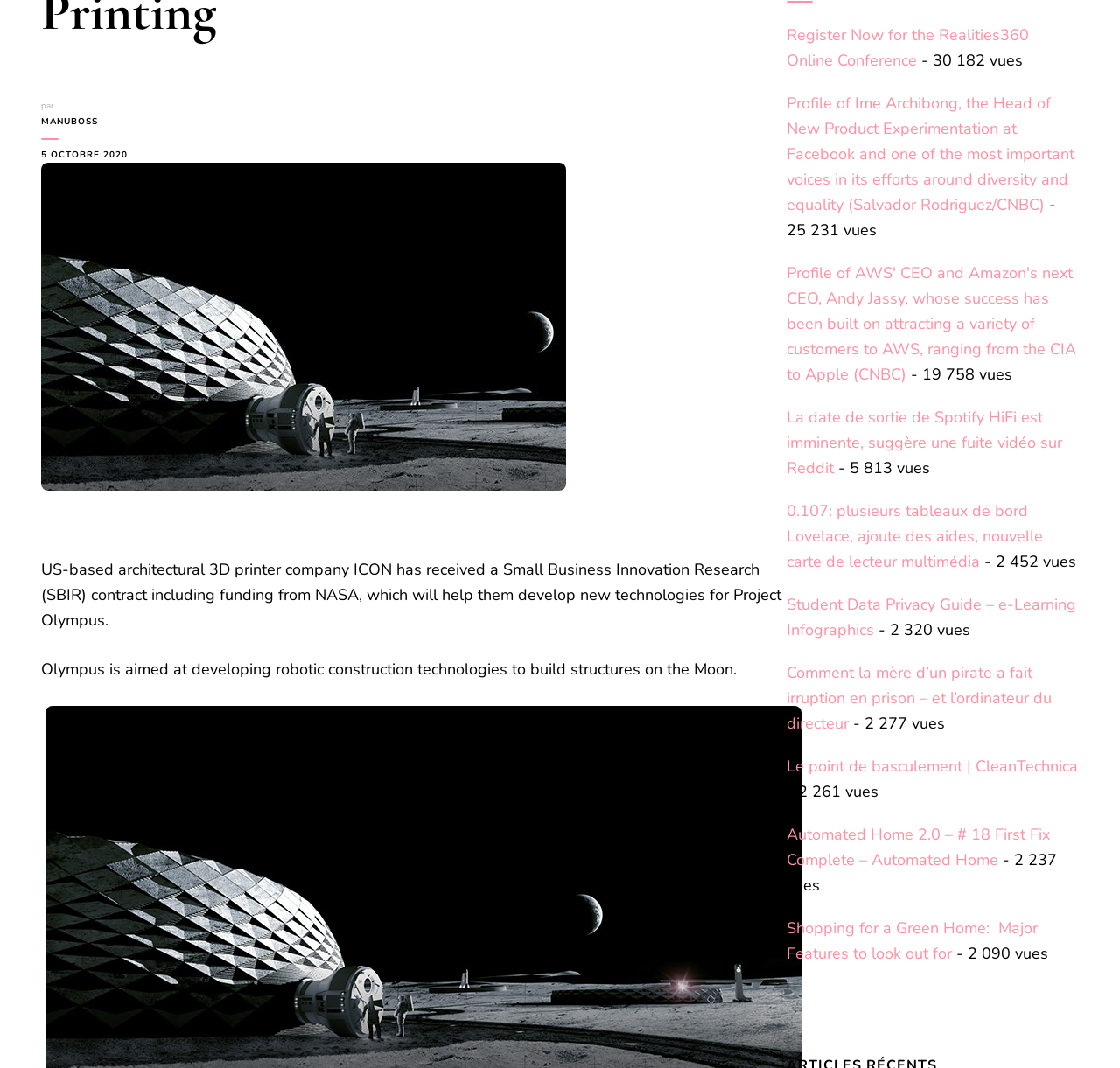Please find the bounding box coordinates (top-left x, top-left y, bottom-right x, bottom-right y) in the screenshot for the UI element described as follows: manuboss

[0.037, 0.107, 0.138, 0.121]